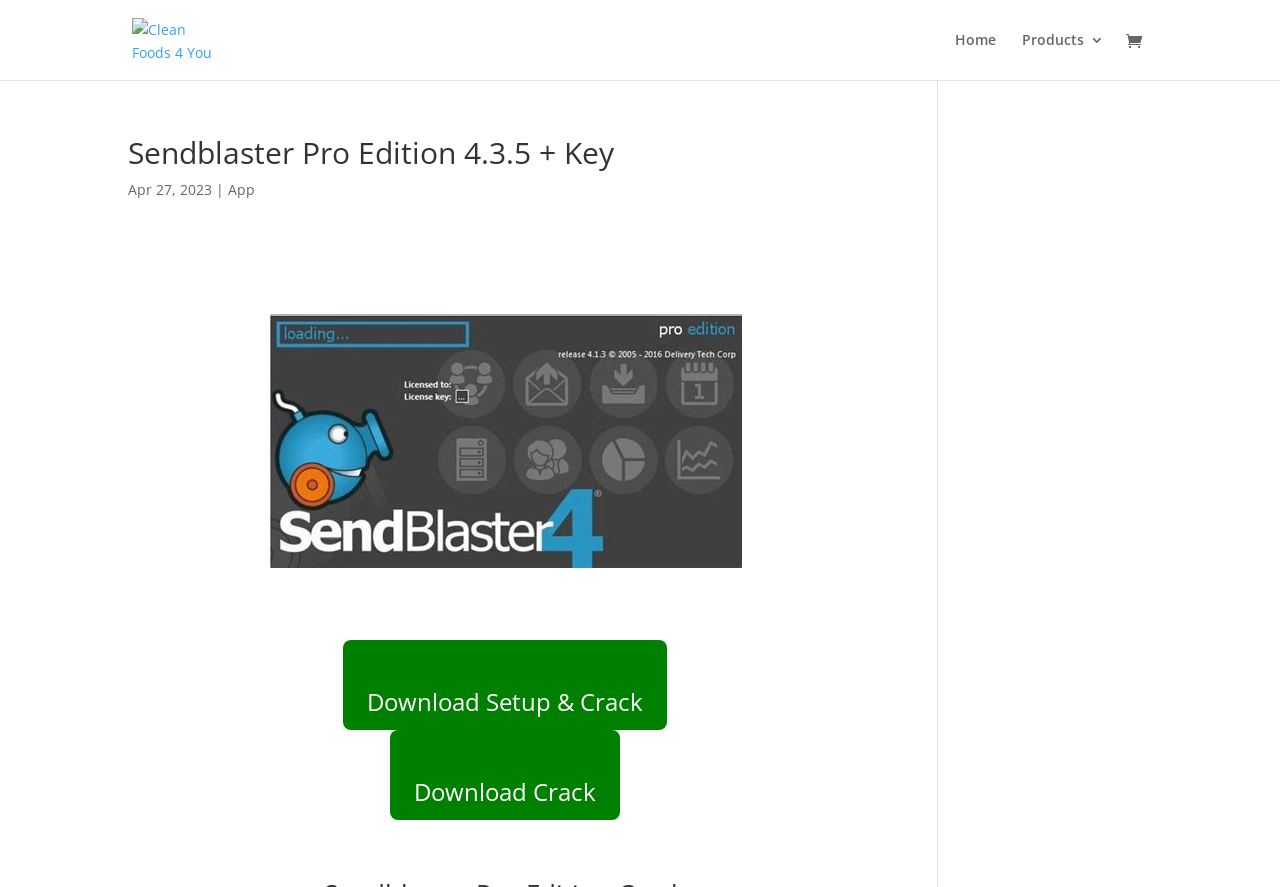Please provide a detailed answer to the question below based on the screenshot: 
What is the position of the 'Home' link on the webpage?

I found the 'Home' link element with the bounding box coordinates [0.746, 0.037, 0.778, 0.09]. By comparing the y1 and y2 coordinates with other elements, I determined that this link is positioned at the top-right of the webpage.